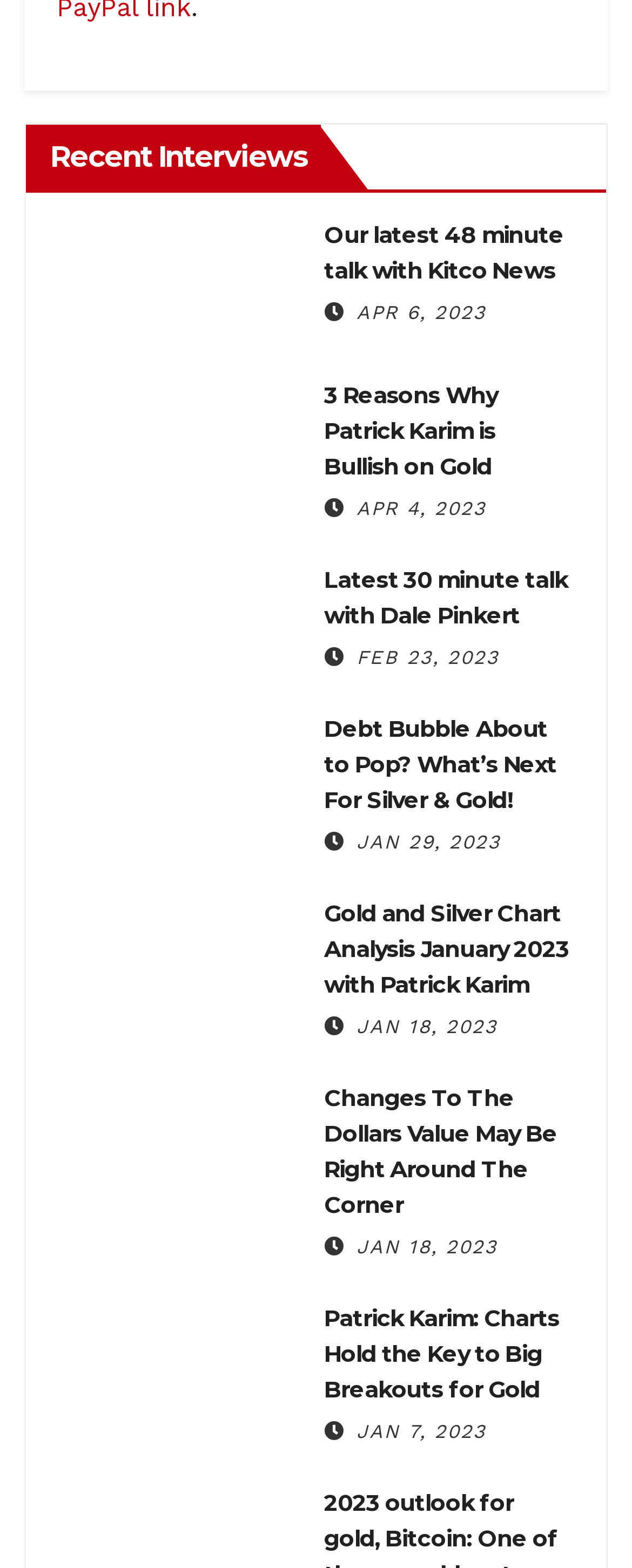Answer the question below using just one word or a short phrase: 
How many interviews are listed on this page?

9